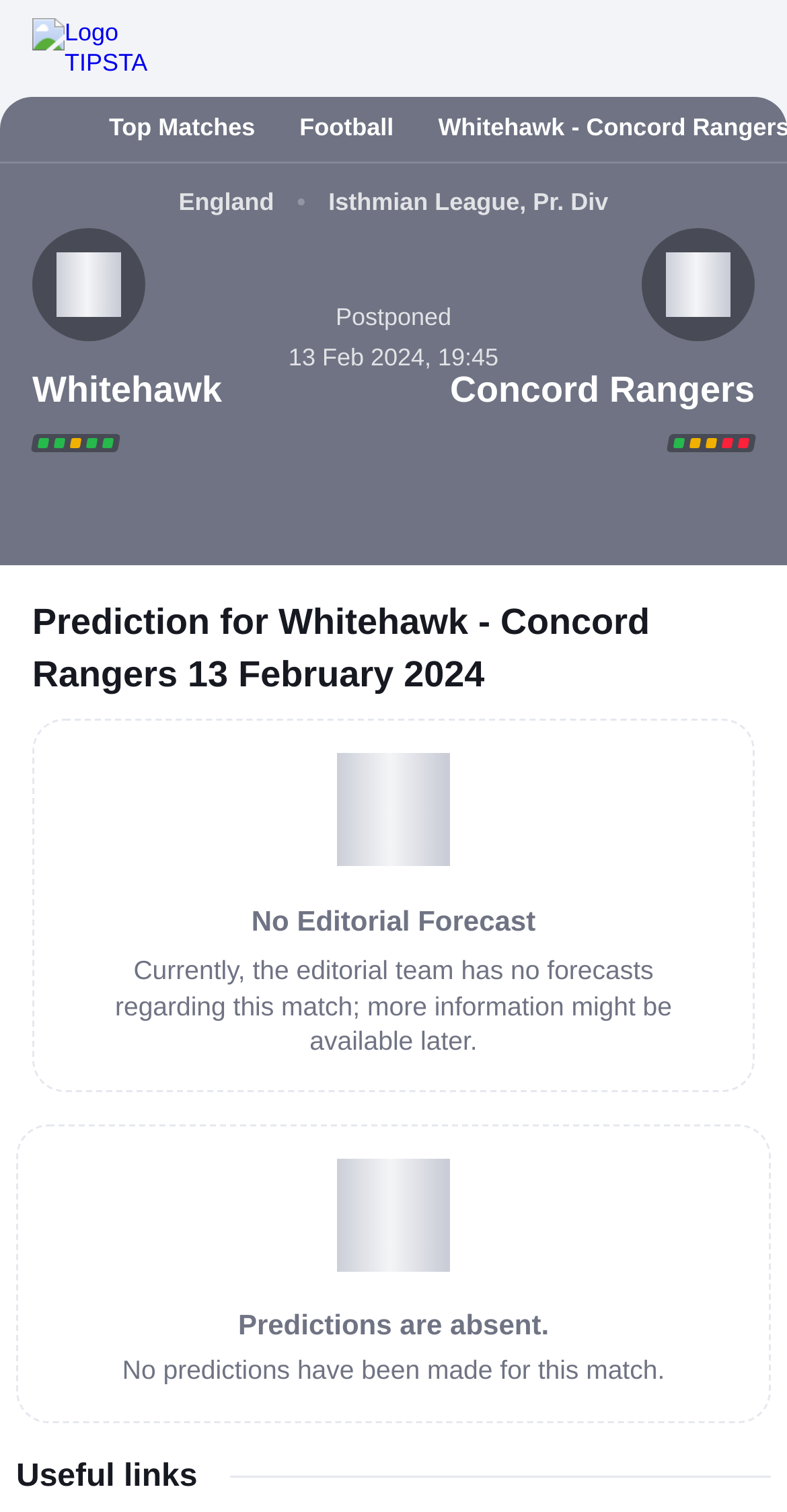Explain the webpage's layout and main content in detail.

The webpage is focused on providing predictions for the Whitehawk vs Concord Rangers match on 13 February 2024. At the top left, there is a logo of Tipsta, accompanied by a button on the top right. Below the logo, there are three links: "Top Matches", "Football", and another link with no text. Each of these links has an associated image.

On the left side, there is a section displaying information about the match, including the teams' names, the league "Isthmian League, Pr. Div", and the match status "Postponed". The date and time of the match, "13 Feb 2024, 19:45", are also shown.

The main content of the page is divided into three sections. The first section has a heading "Prediction for Whitehawk - Concord Rangers 13 February 2024" and an image indicating that there are no contests. Below this, there is a heading "No Editorial Forecast" and a paragraph of text explaining that the editorial team currently has no forecasts regarding this match, but more information might be available later.

The second section has a heading "Predictions are absent" and a paragraph of text stating that no predictions have been made for this match. The third section has a heading "Useful links" but does not contain any links or content.

Throughout the page, there are several images, including the team logos, icons, and images indicating the absence of contests or predictions.